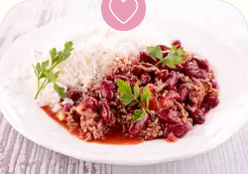Please provide a comprehensive response to the question based on the details in the image: What is the purpose of the fresh cilantro?

According to the caption, the fresh cilantro garnishes the plate, adding a pop of color and a hint of freshness to the dish, which suggests that its purpose is to enhance the visual appeal and flavor of the meal.